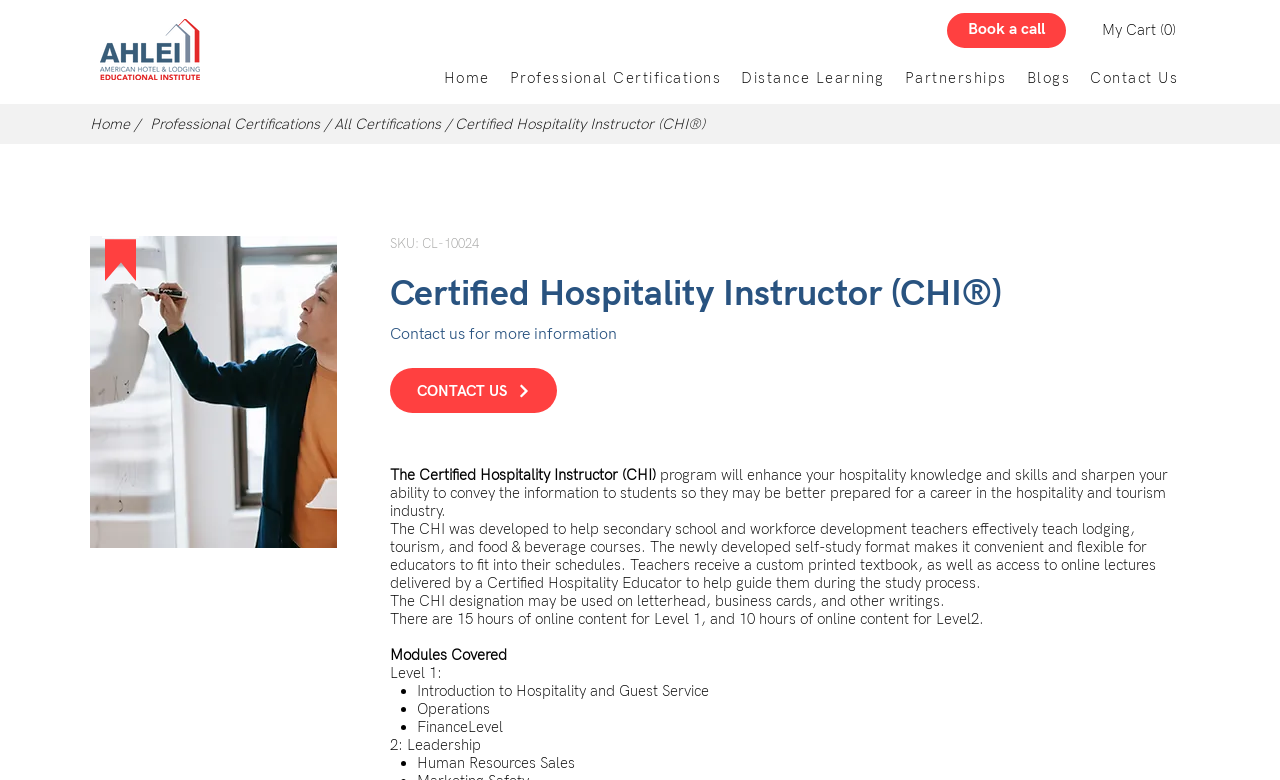Please determine the bounding box coordinates for the element with the description: "My Cart (0)".

[0.861, 0.027, 0.919, 0.05]